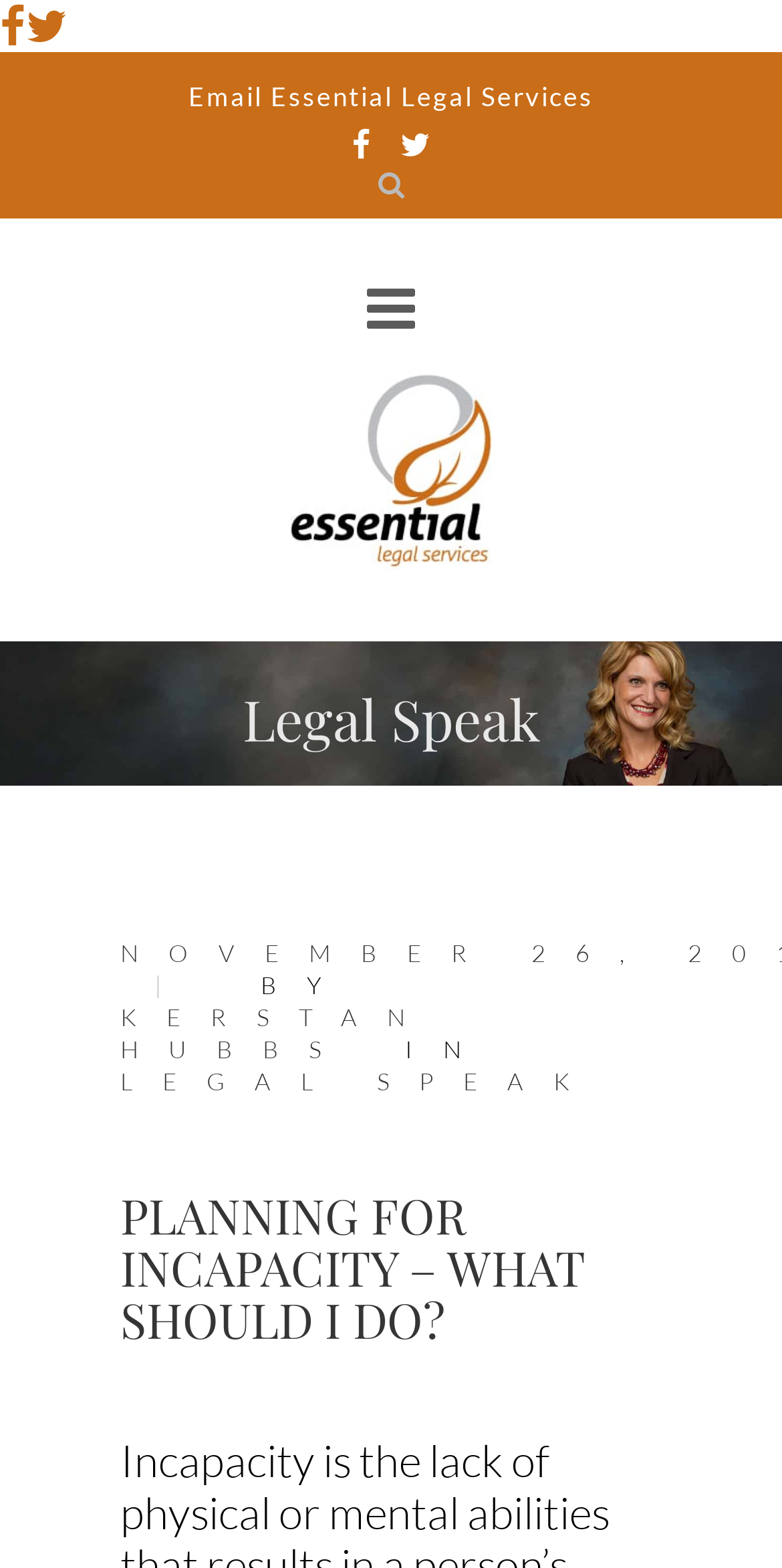Determine the bounding box for the described UI element: "Legal Speak".

[0.154, 0.68, 0.767, 0.699]